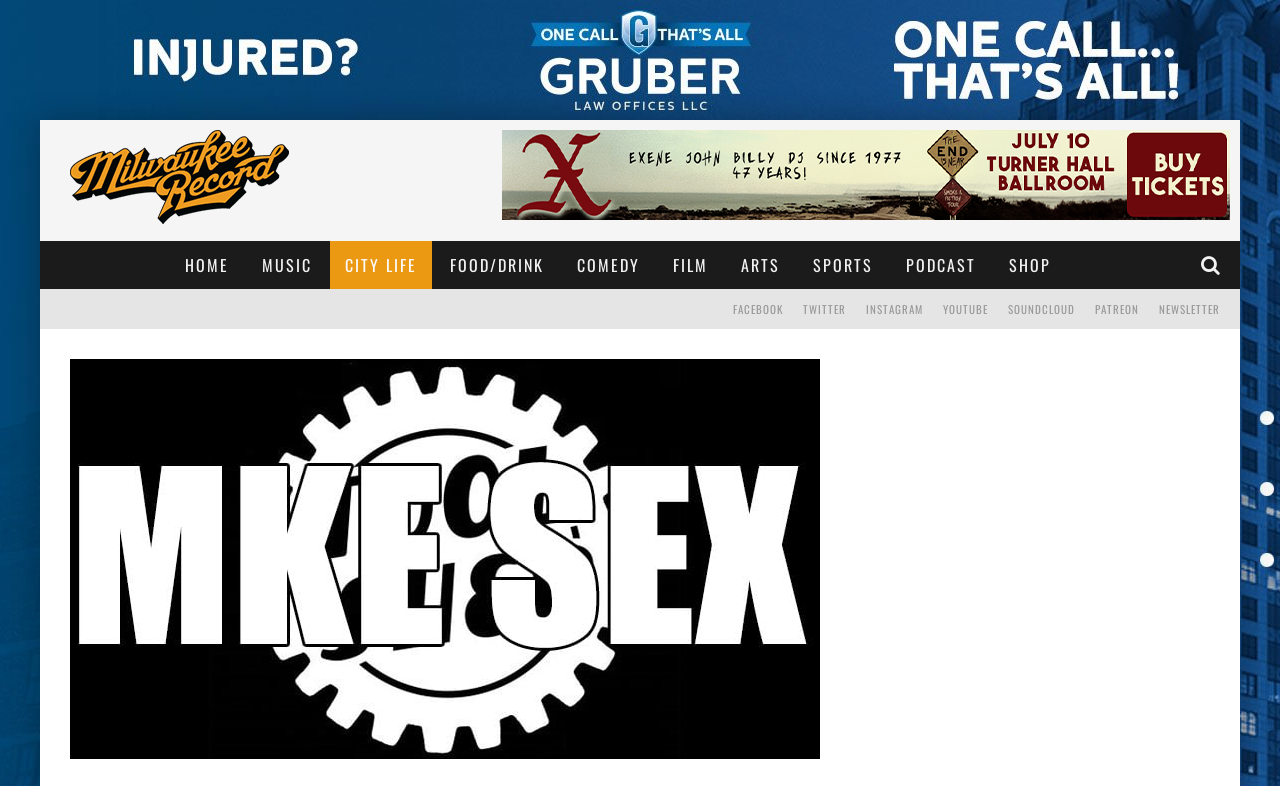Determine the bounding box coordinates for the area that needs to be clicked to fulfill this task: "View CITY LIFE content". The coordinates must be given as four float numbers between 0 and 1, i.e., [left, top, right, bottom].

[0.257, 0.307, 0.337, 0.368]